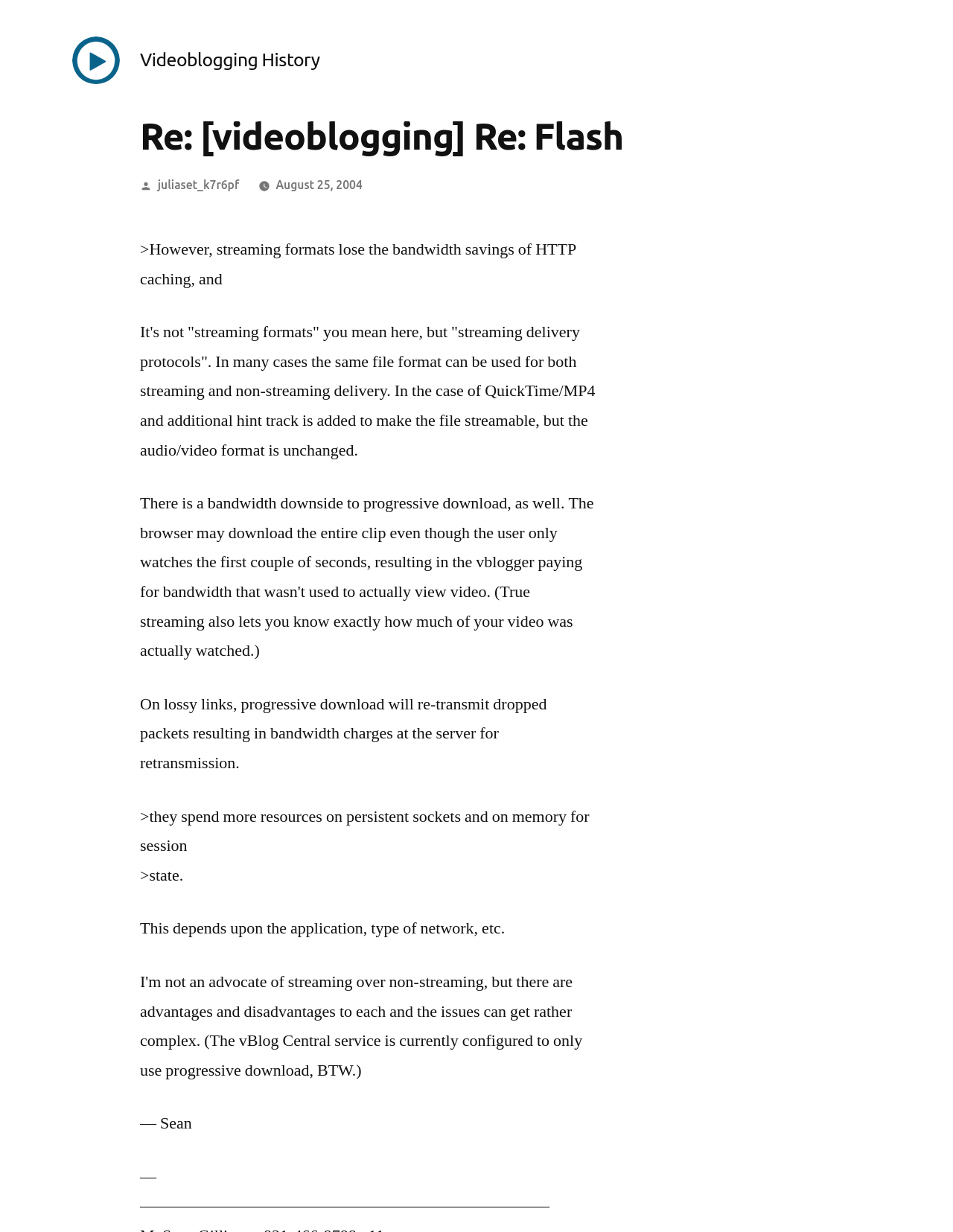What happens on lossy links with progressive download?
Refer to the image and provide a one-word or short phrase answer.

Retransmit dropped packets